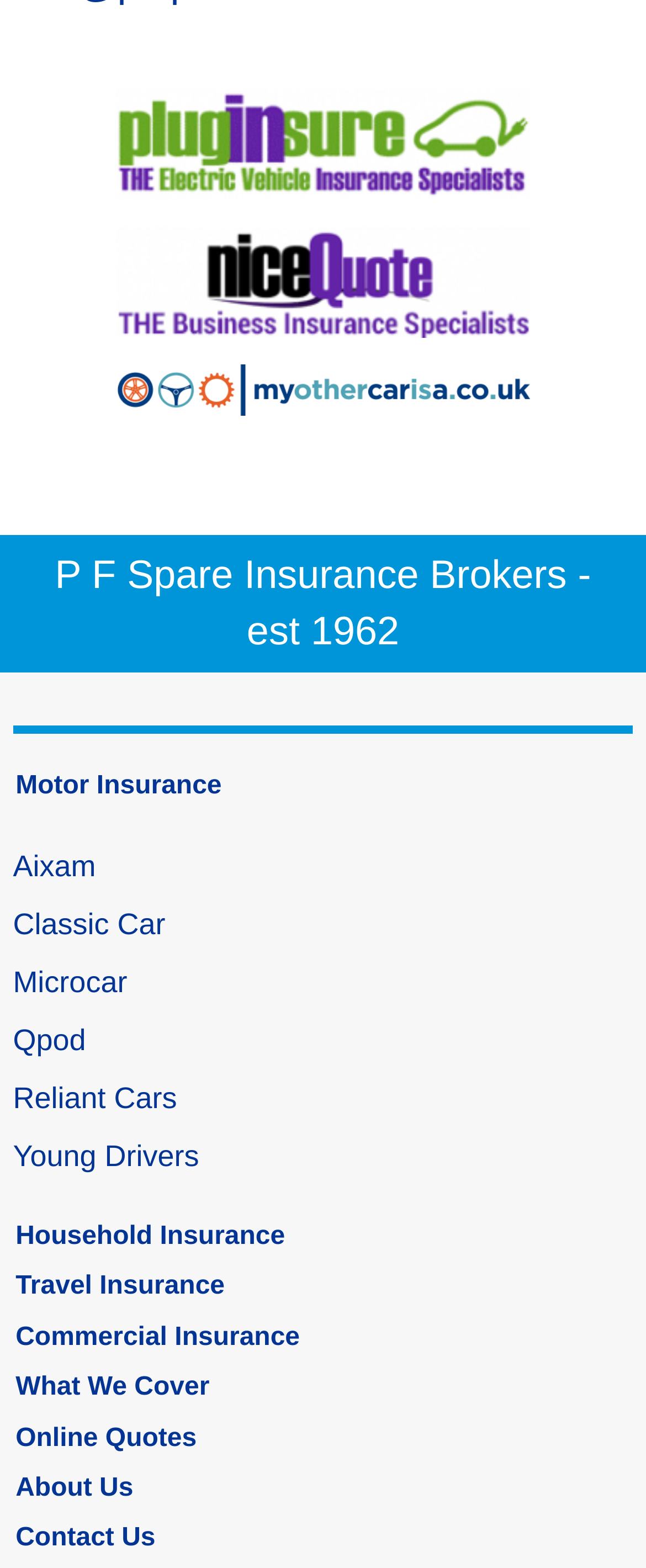What type of insurance does PlugInsure specialize in?
Based on the visual content, answer with a single word or a brief phrase.

Electric vehicle insurance